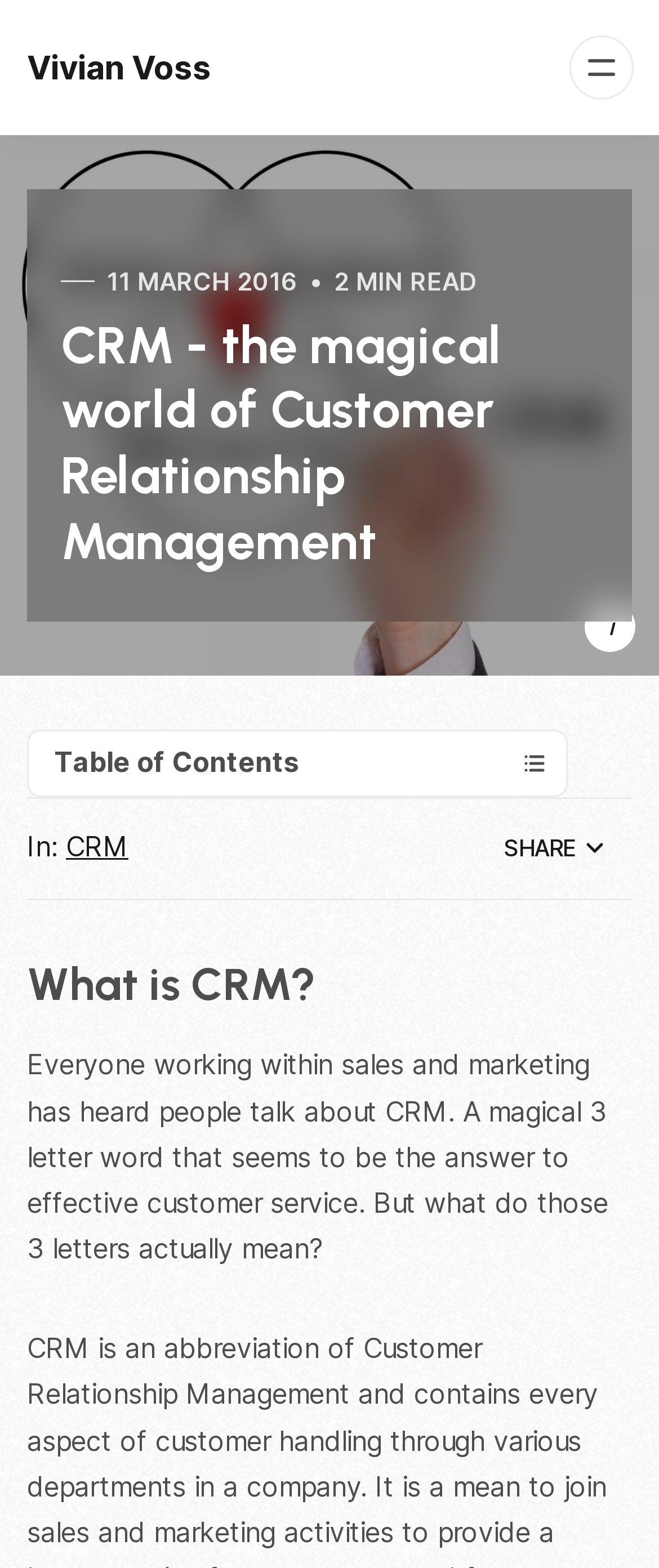Give a short answer using one word or phrase for the question:
What is the topic of this article?

CRM